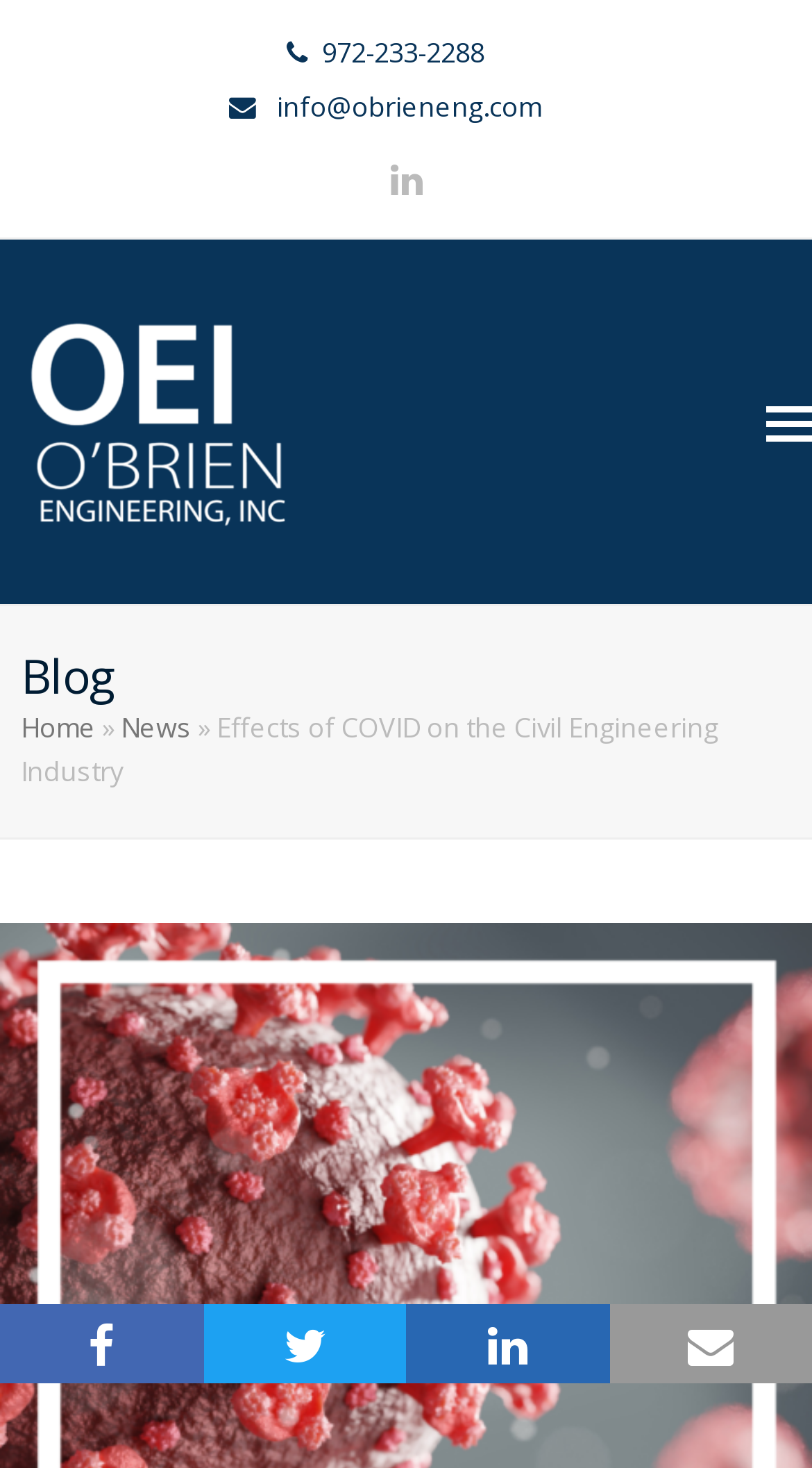How many main sections are there in the top navigation menu? Refer to the image and provide a one-word or short phrase answer.

2